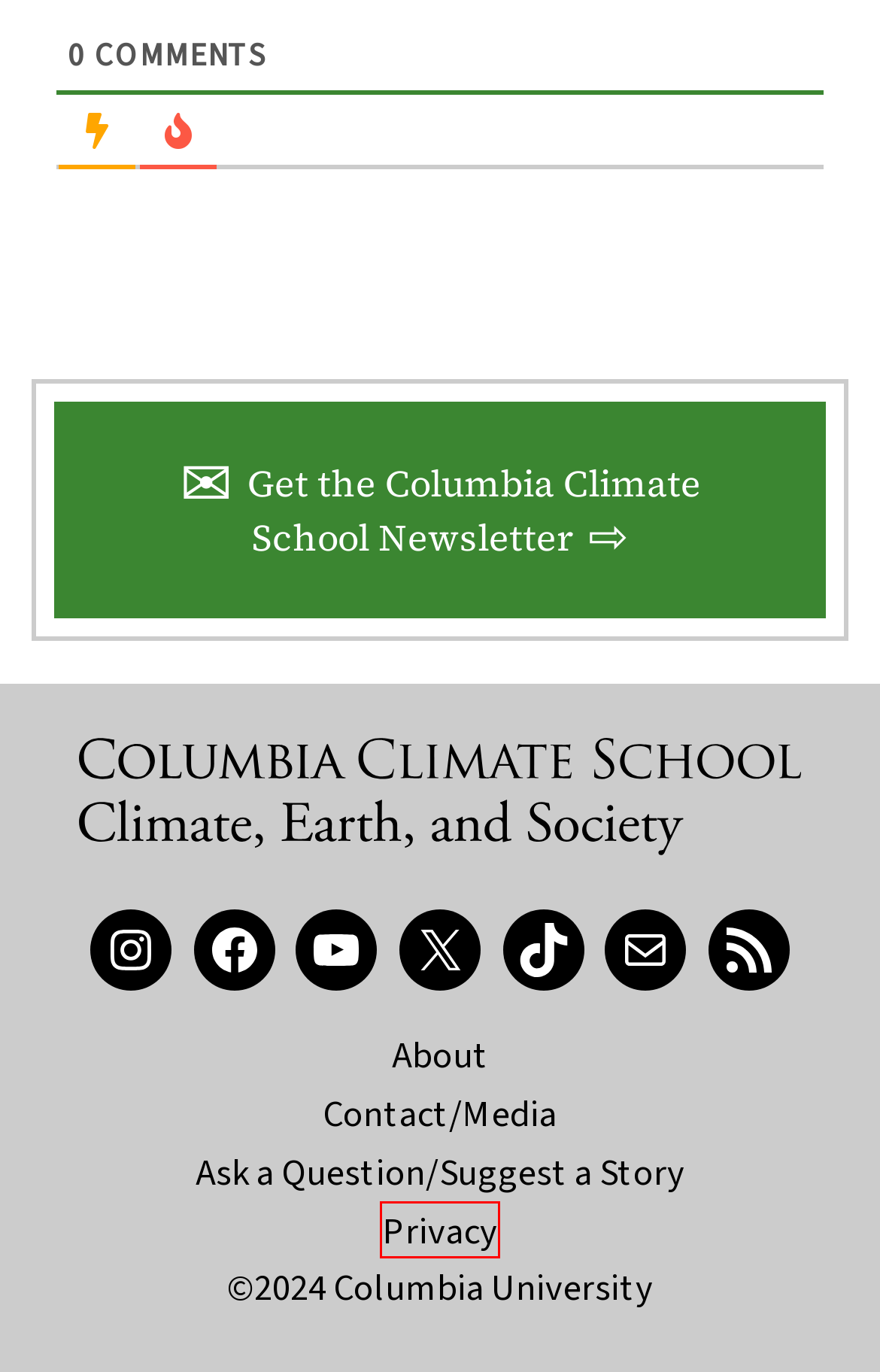You are provided with a screenshot of a webpage highlighting a UI element with a red bounding box. Choose the most suitable webpage description that matches the new page after clicking the element in the bounding box. Here are the candidates:
A. Climate – State of the Planet
B. State of the Planet
C. Ask a Question / Suggest a Story – State of the Planet
D. Girl Talk Is Making Waves – State of the Planet
E. featured story – State of the Planet
F. Privacy – State of the Planet
G. International Research Institute for Climate and Society – State of the Planet
H. About – State of the Planet

F